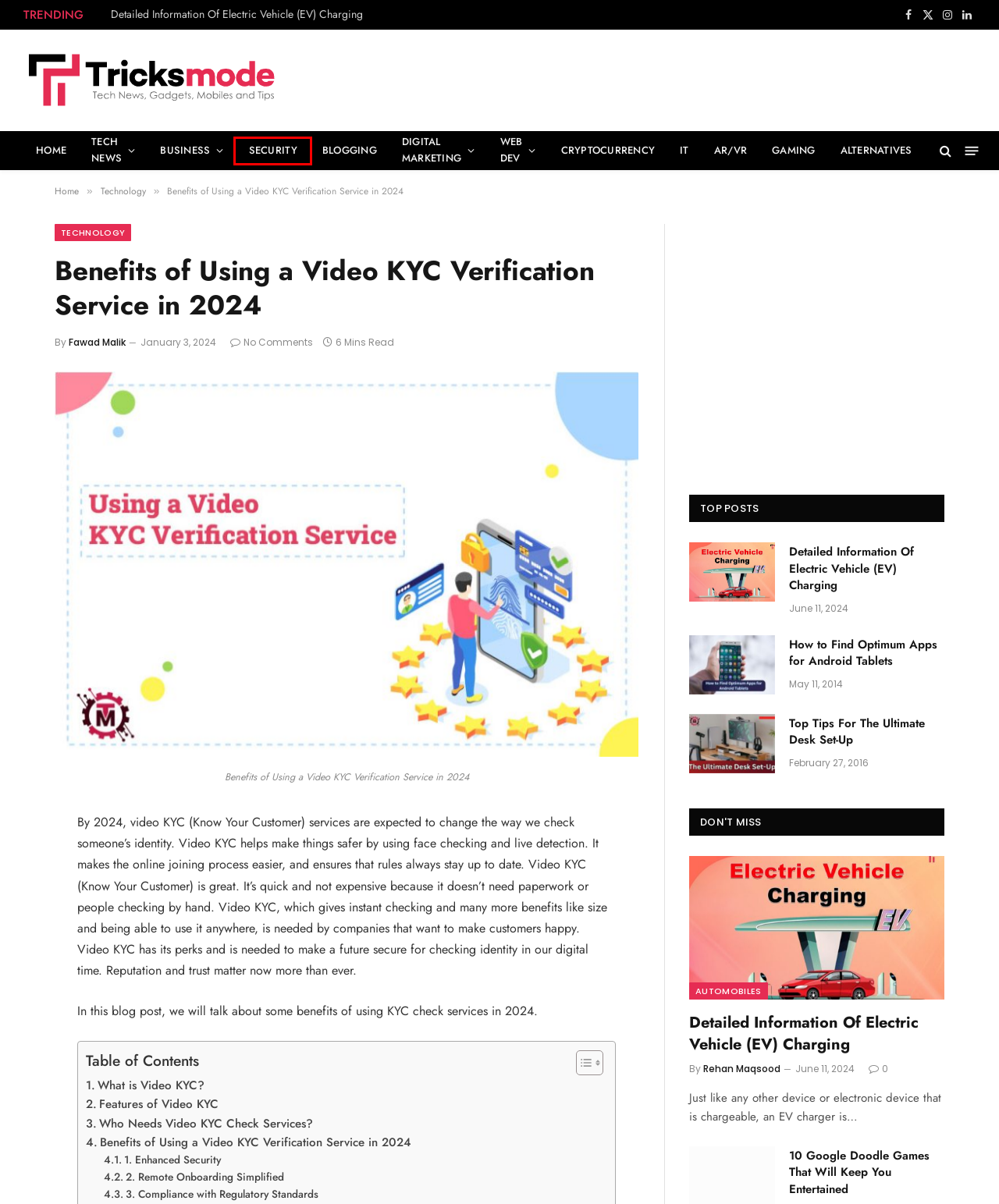You are given a screenshot of a webpage with a red rectangle bounding box around a UI element. Select the webpage description that best matches the new webpage after clicking the element in the bounding box. Here are the candidates:
A. Security Archives - Tricksmode.com - Tech News, Gadgets, Mobiles and Tips
B. Business Archives - Tricksmode.com - Tech News, Gadgets, Mobiles and Tips
C. 10 Google Doodle Games That Will Keep You Entertained
D. Detailed Information On Electric Vehicle (EV) Charging
E. Cryptocurrency Archives - Tricksmode.com - Tech News, Gadgets, Mobiles and Tips
F. IT Archives - Tricksmode.com - Tech News, Gadgets, Mobiles and Tips
G. Digital Marketing Archives - Tricksmode.com - Tech News, Gadgets, Mobiles and Tips
H. Automobiles Archives - Tricksmode.com - Tech News, Gadgets, Mobiles and Tips

A